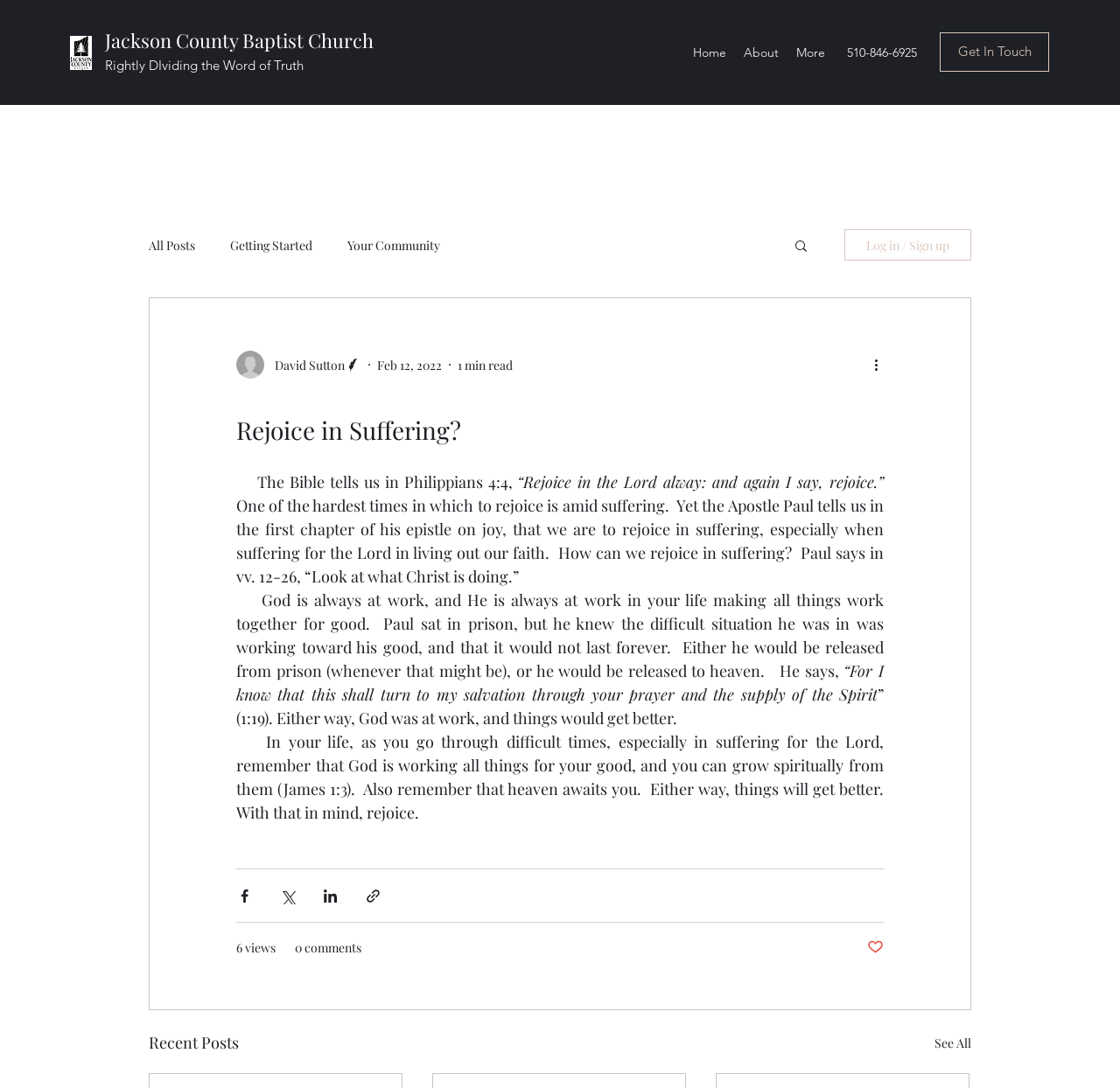Using details from the image, please answer the following question comprehensively:
What is the date of the article 'Rejoice in Suffering?'

I found the answer by looking at the generic element with the text 'Feb 12, 2022' which is located below the heading 'Rejoice in Suffering?' and above the text '1 min read', indicating that Feb 12, 2022 is the date of the article.